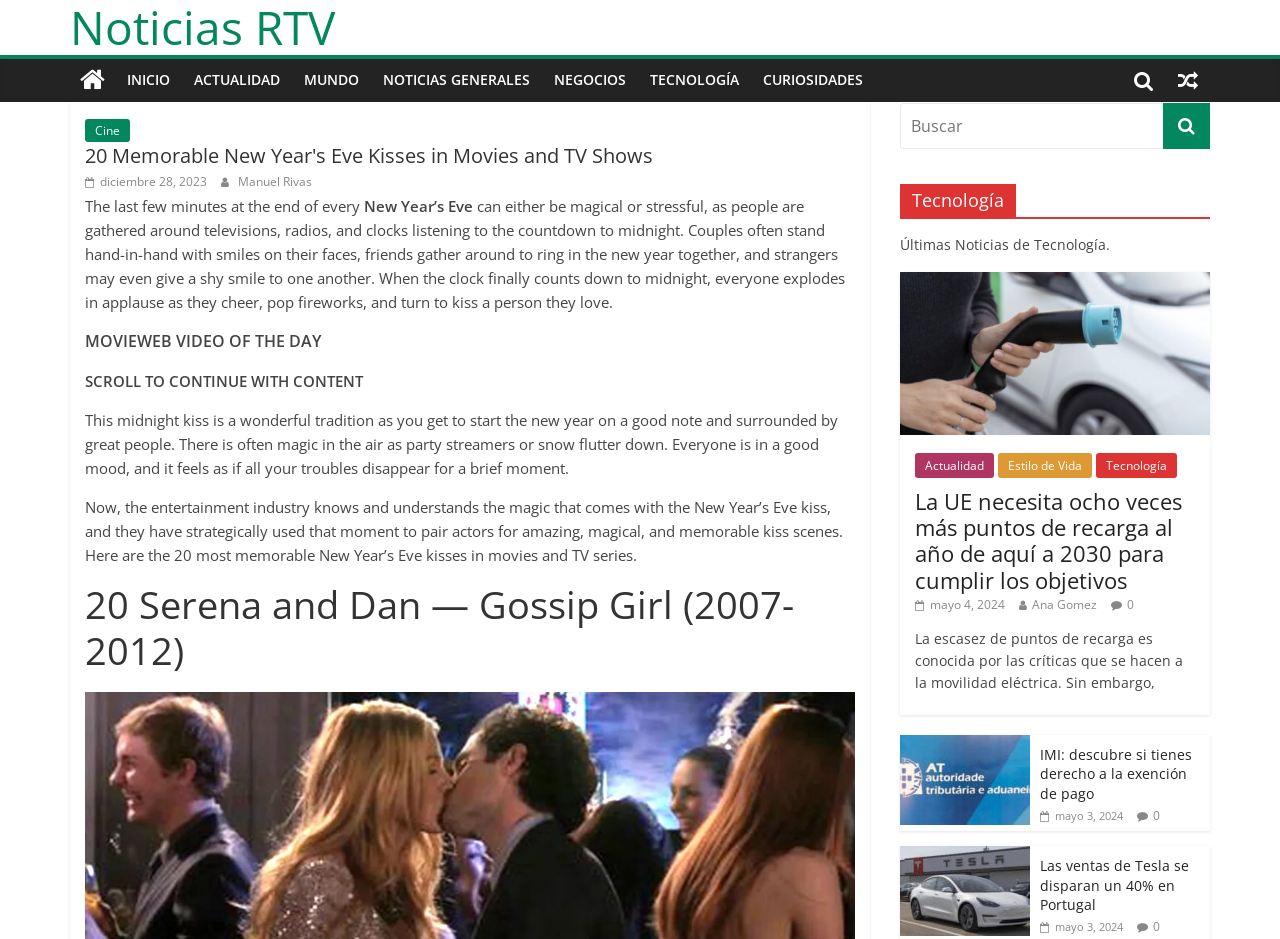Could you determine the bounding box coordinates of the clickable element to complete the instruction: "View the 'Carregamento de elétricos' image"? Provide the coordinates as four float numbers between 0 and 1, i.e., [left, top, right, bottom].

[0.703, 0.289, 0.945, 0.463]